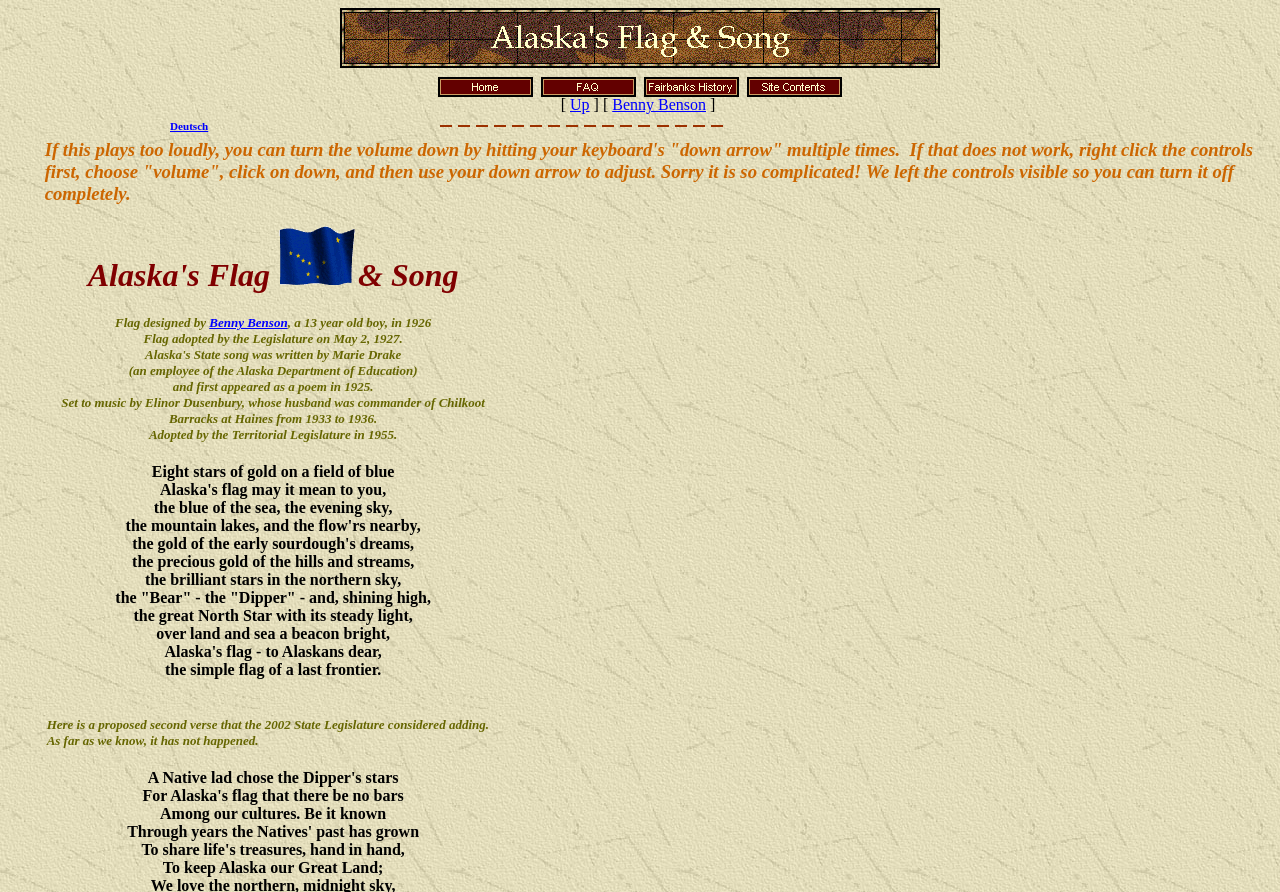Locate the bounding box coordinates of the element that should be clicked to fulfill the instruction: "Click the 'FAQ' link".

[0.423, 0.065, 0.497, 0.105]